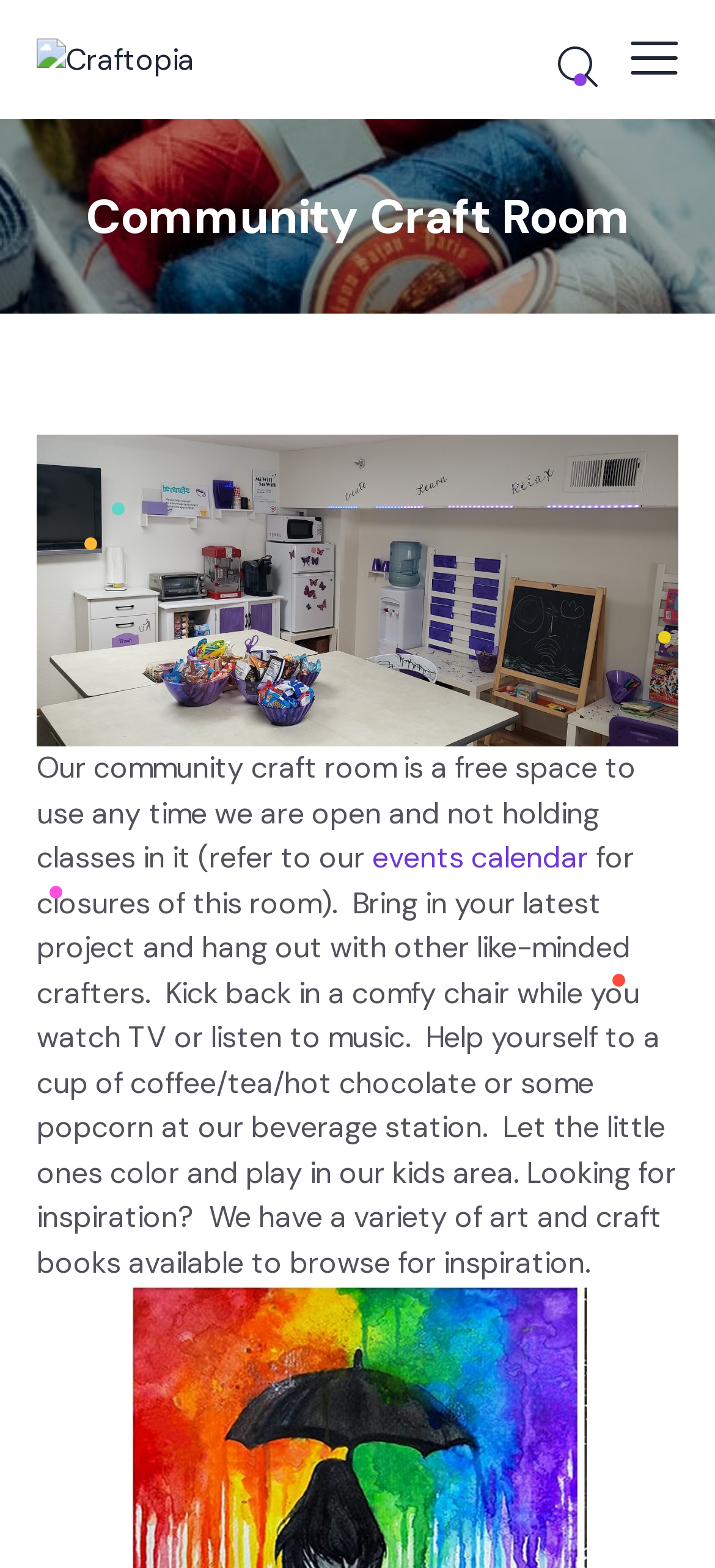Given the element description events calendar, predict the bounding box coordinates for the UI element in the webpage screenshot. The format should be (top-left x, top-left y, bottom-right x, bottom-right y), and the values should be between 0 and 1.

[0.521, 0.535, 0.823, 0.559]